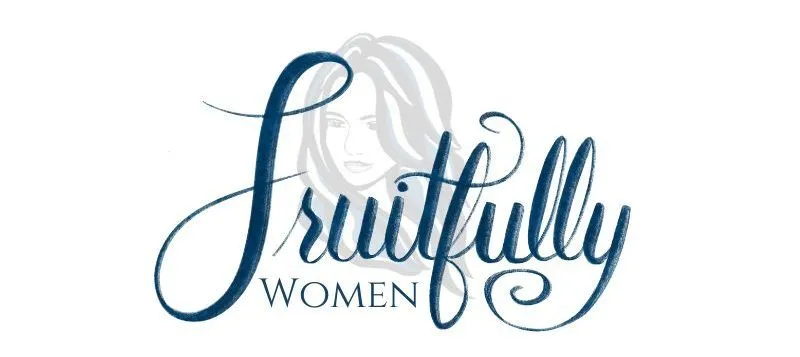What is the purpose of the 'Fruitfully Women' platform?
Look at the webpage screenshot and answer the question with a detailed explanation.

The caption states that the platform invites women to connect with biblical teachings and explore their spiritual journeys, implying that the primary purpose of the platform is to facilitate this connection.